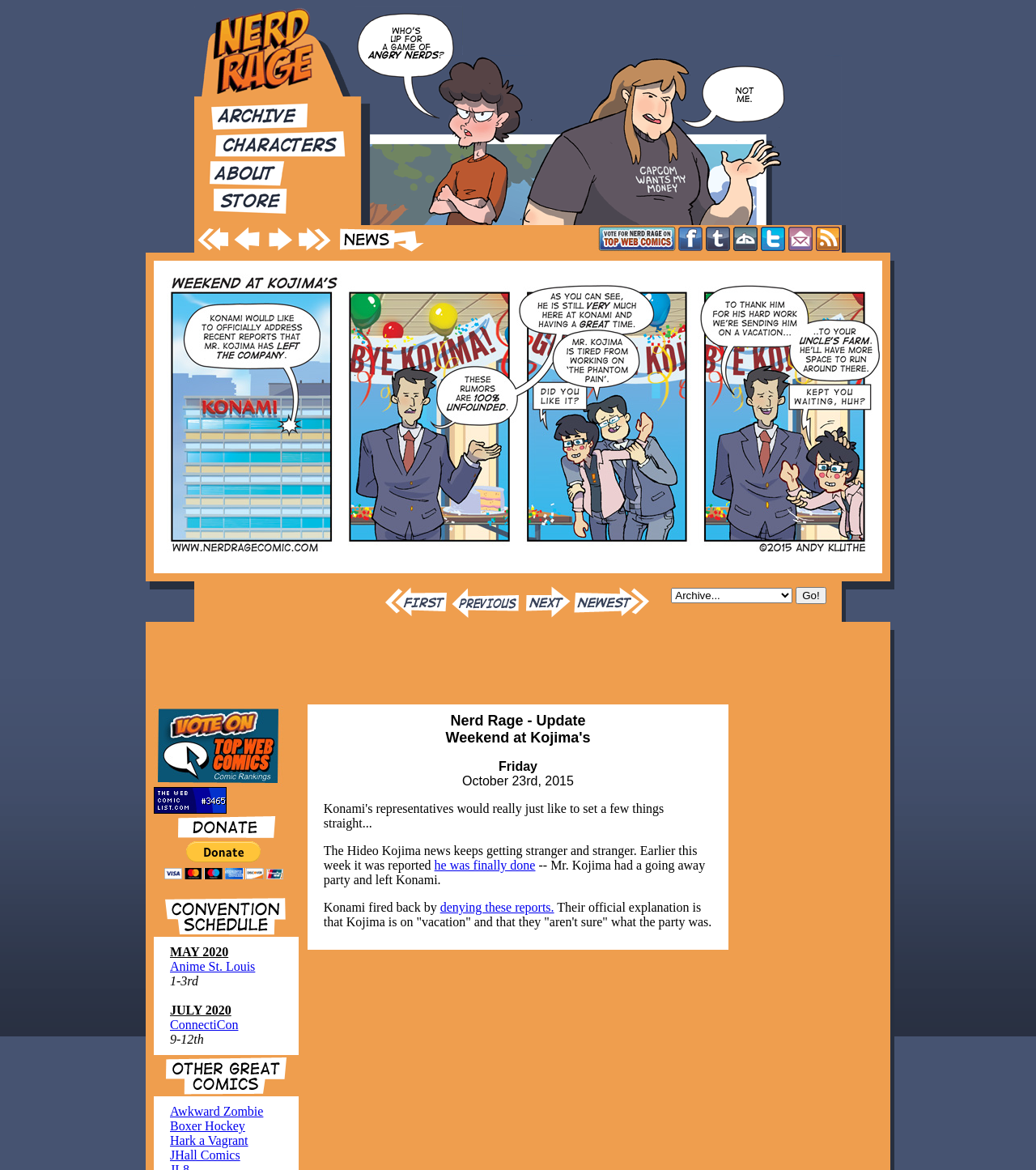Please provide a short answer using a single word or phrase for the question:
How many navigation buttons are there in the bottom navigation bar?

4